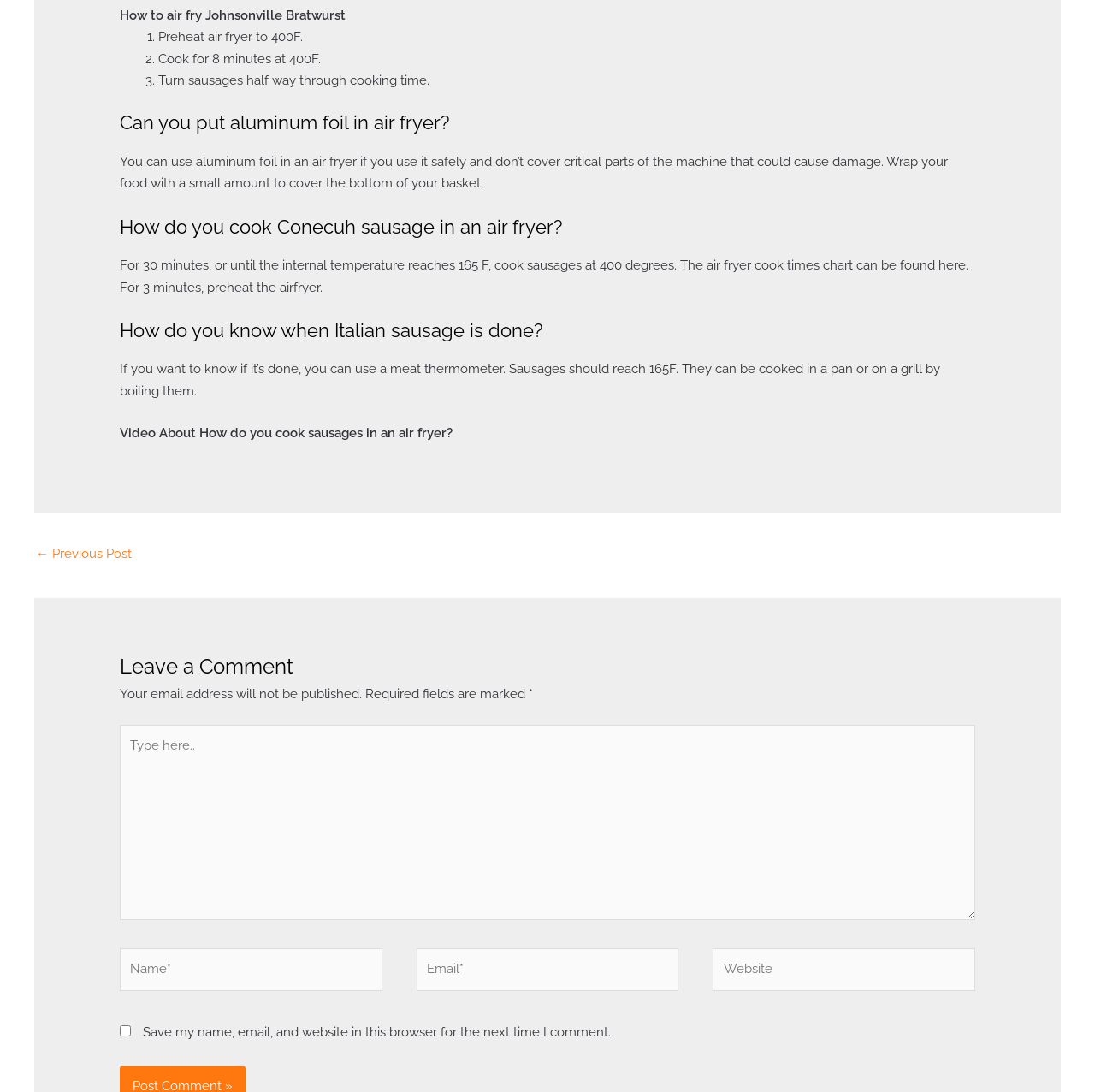Using the information in the image, give a detailed answer to the following question: How long should the sausages be cooked in the air fryer?

The webpage instructs to cook the sausages for 8 minutes at 400F, and then turn them halfway through the cooking time.